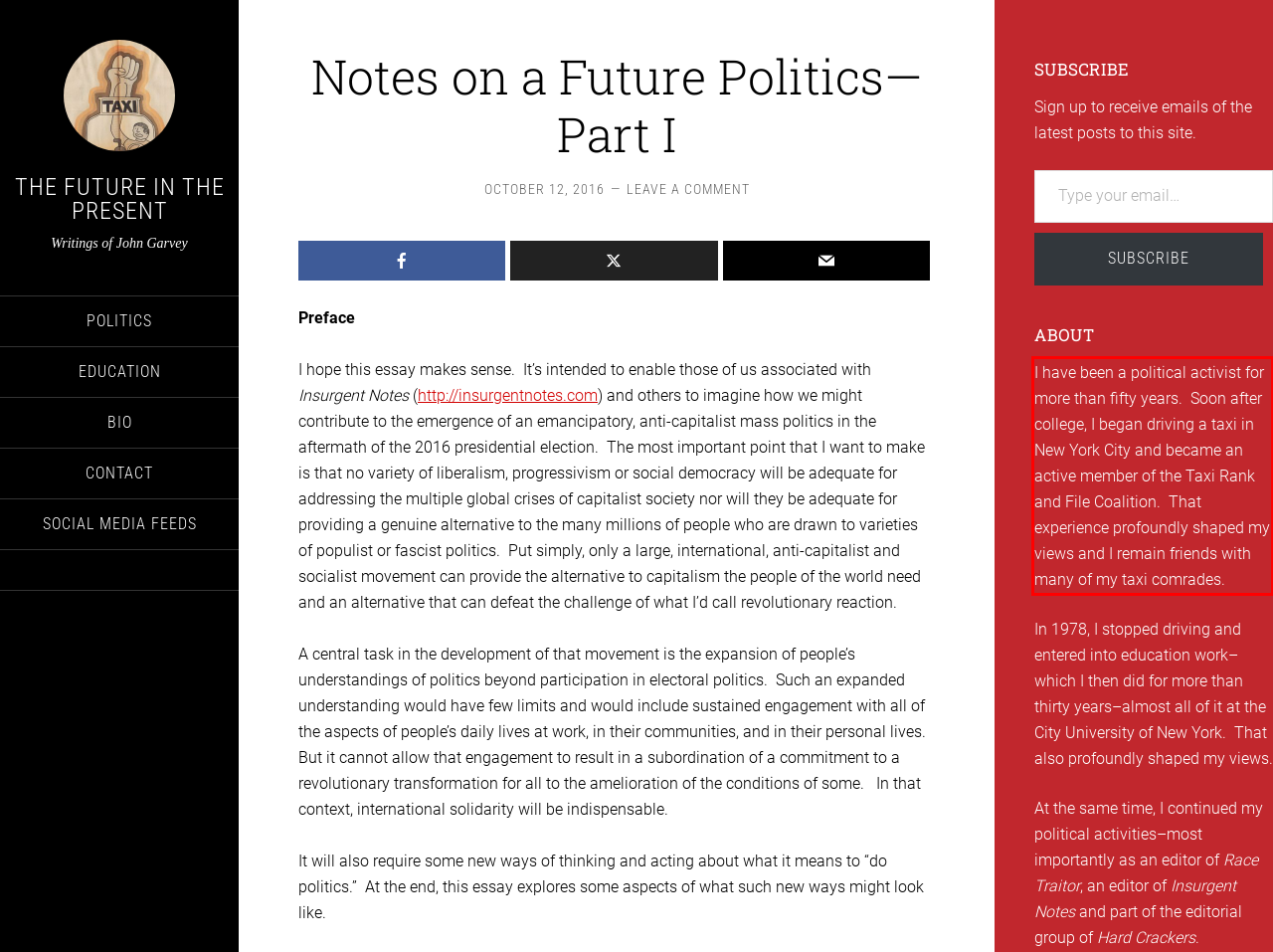Please examine the screenshot of the webpage and read the text present within the red rectangle bounding box.

I have been a political activist for more than fifty years. Soon after college, I began driving a taxi in New York City and became an active member of the Taxi Rank and File Coalition. That experience profoundly shaped my views and I remain friends with many of my taxi comrades.